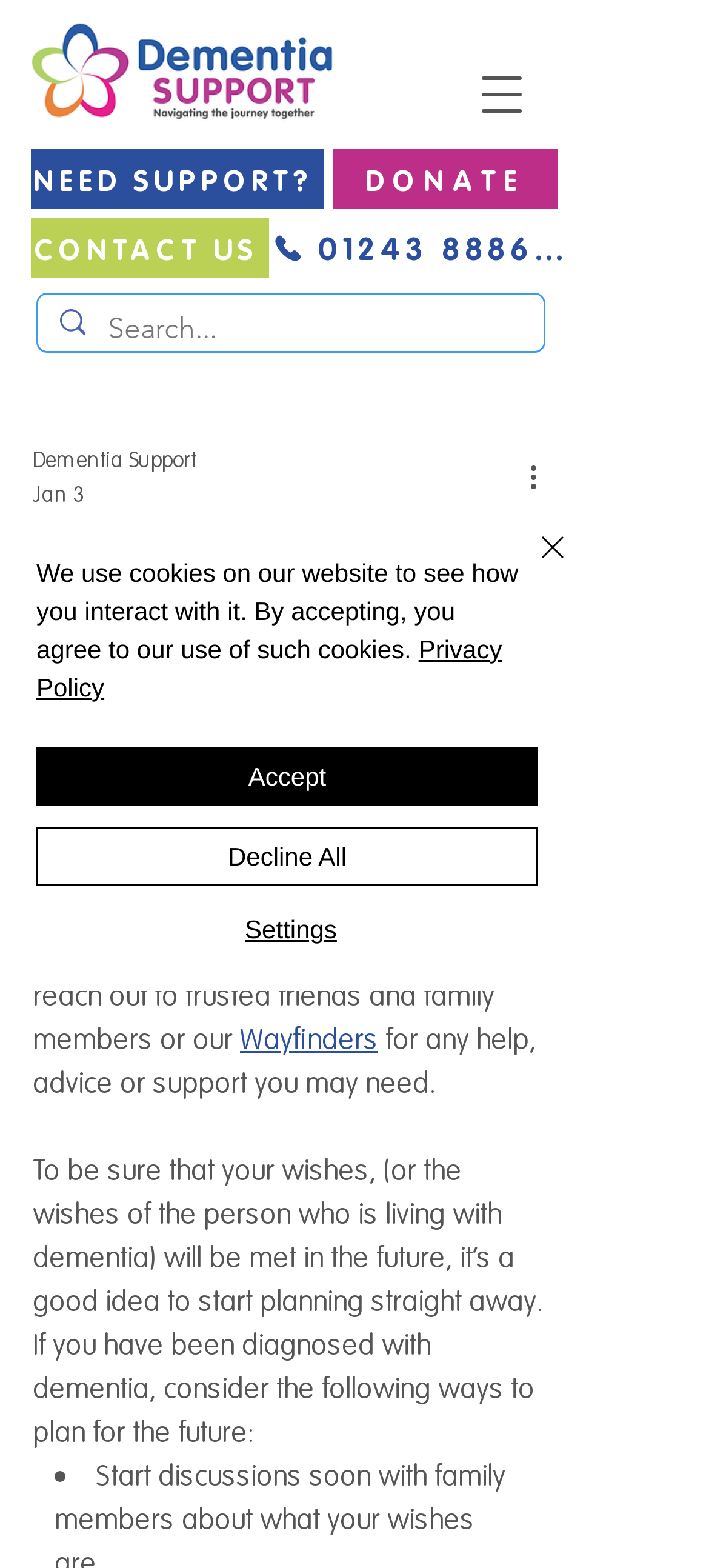Identify the bounding box of the HTML element described as: "Settings".

[0.056, 0.581, 0.764, 0.604]